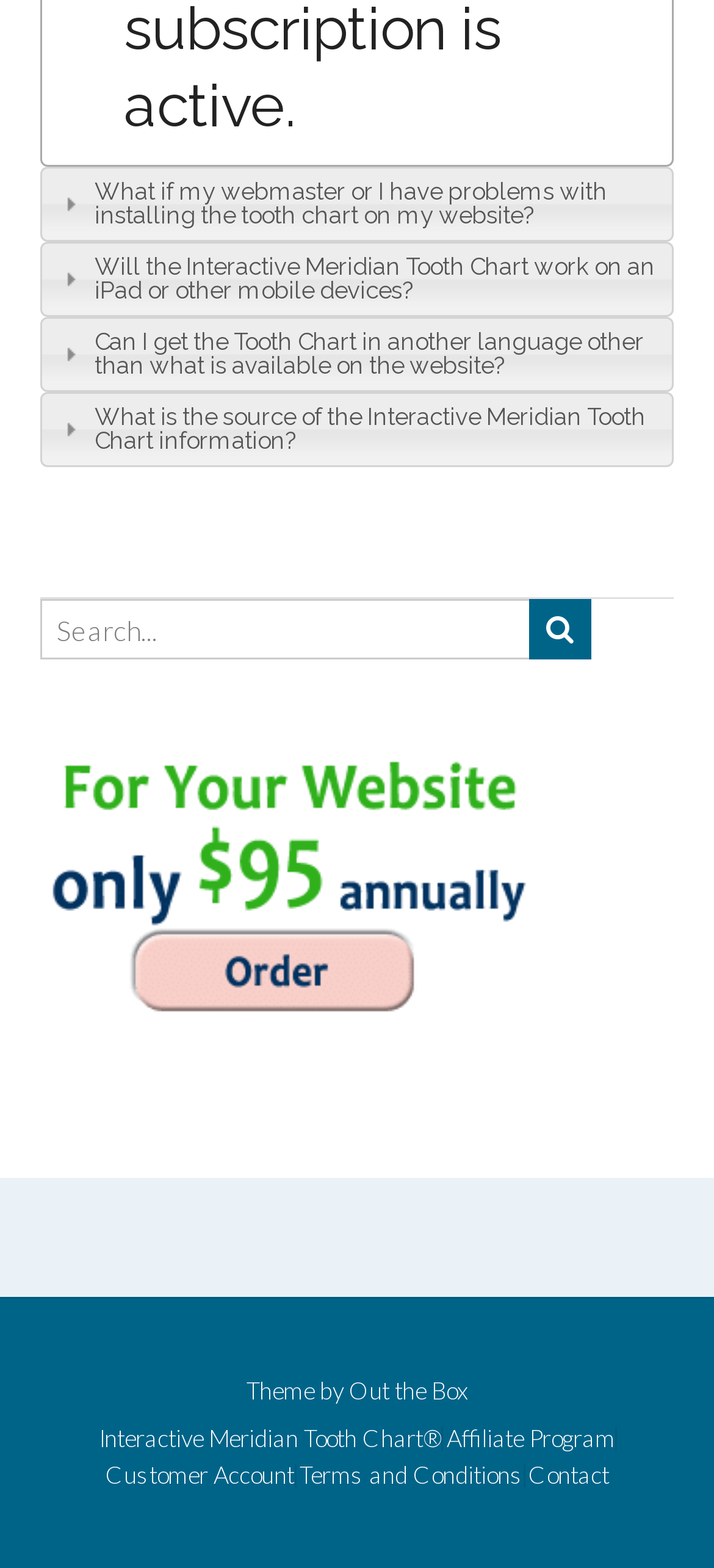Locate the bounding box coordinates of the segment that needs to be clicked to meet this instruction: "Read the Terms and Conditions".

[0.419, 0.933, 0.732, 0.948]